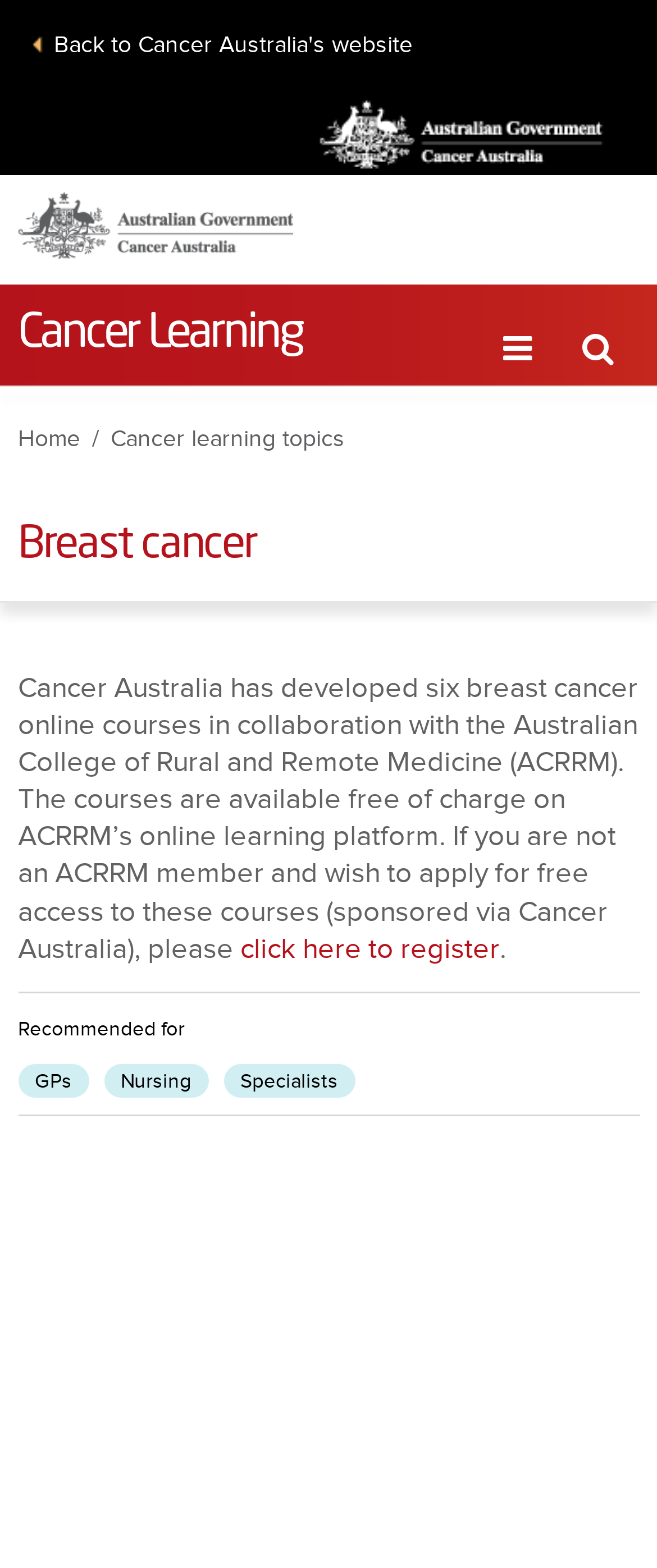Please give a one-word or short phrase response to the following question: 
What is the action required to access the breast cancer online courses for non-ACRRM members?

Click here to register